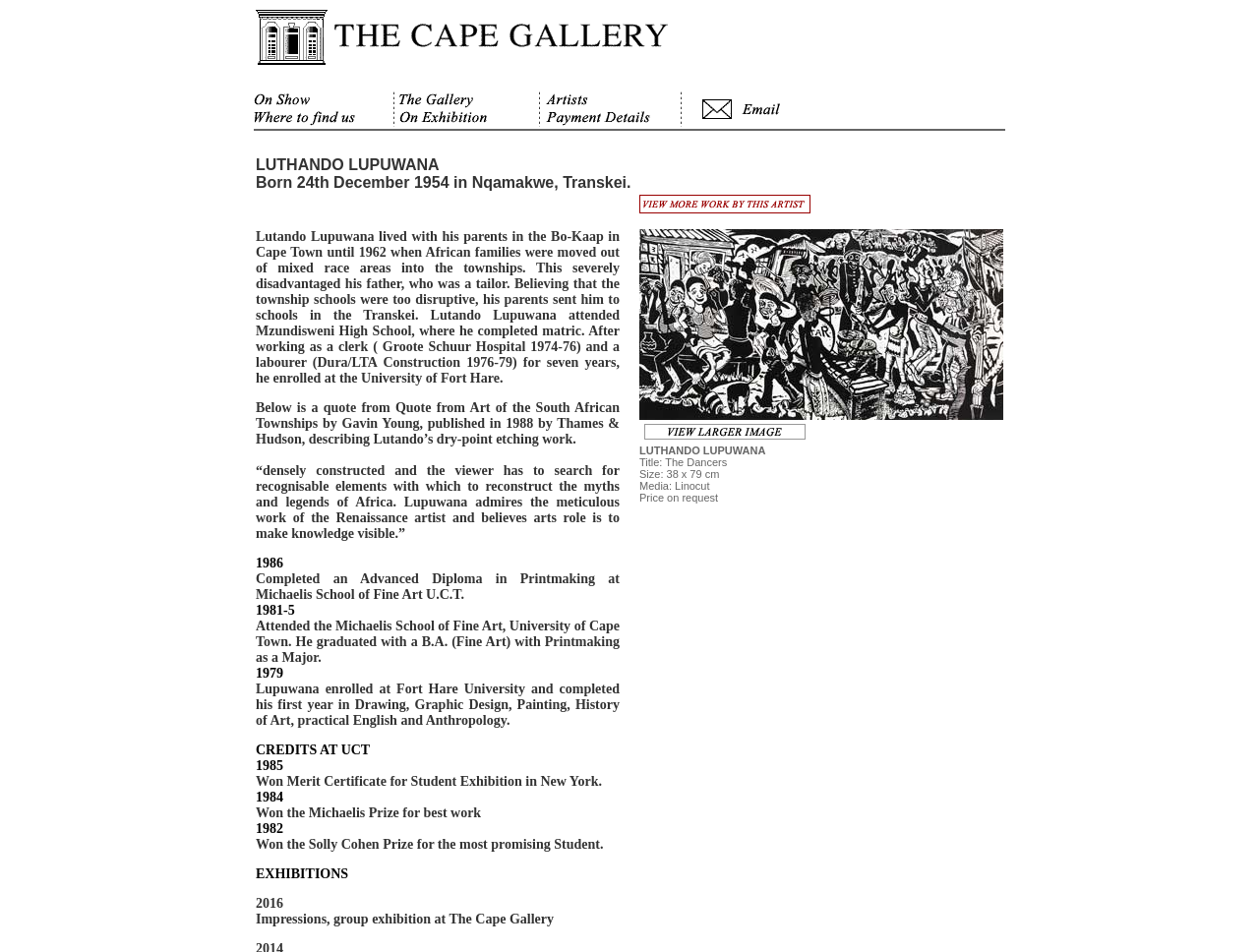Using the details in the image, give a detailed response to the question below:
What is the name of the gallery?

I found the answer by looking at the image element with the text 'The Cape Gallery Logo' and also the link element with the text 'the gallery'.